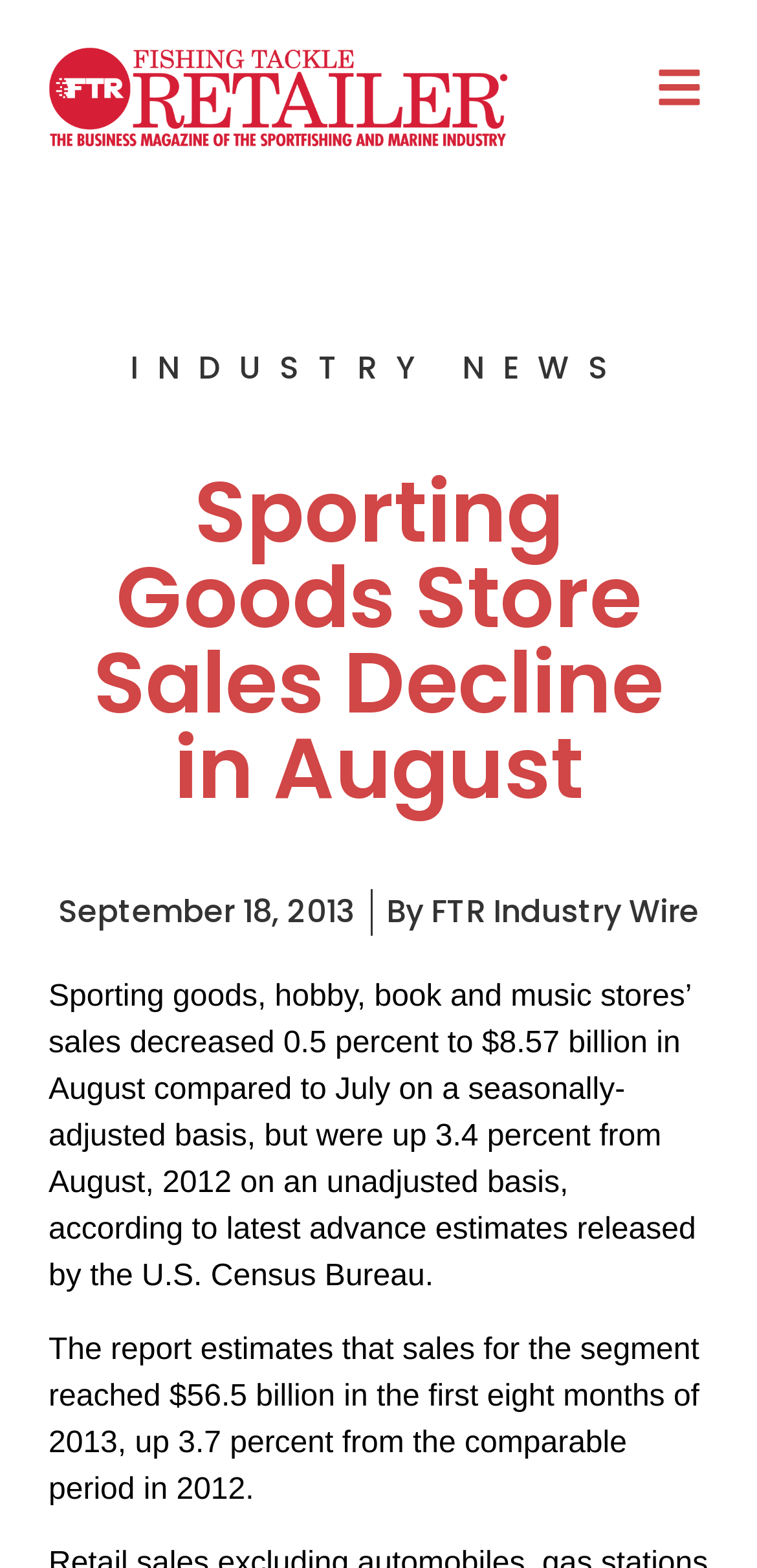What is the total sales in the first eight months of 2013?
Please use the image to provide a one-word or short phrase answer.

$56.5 billion